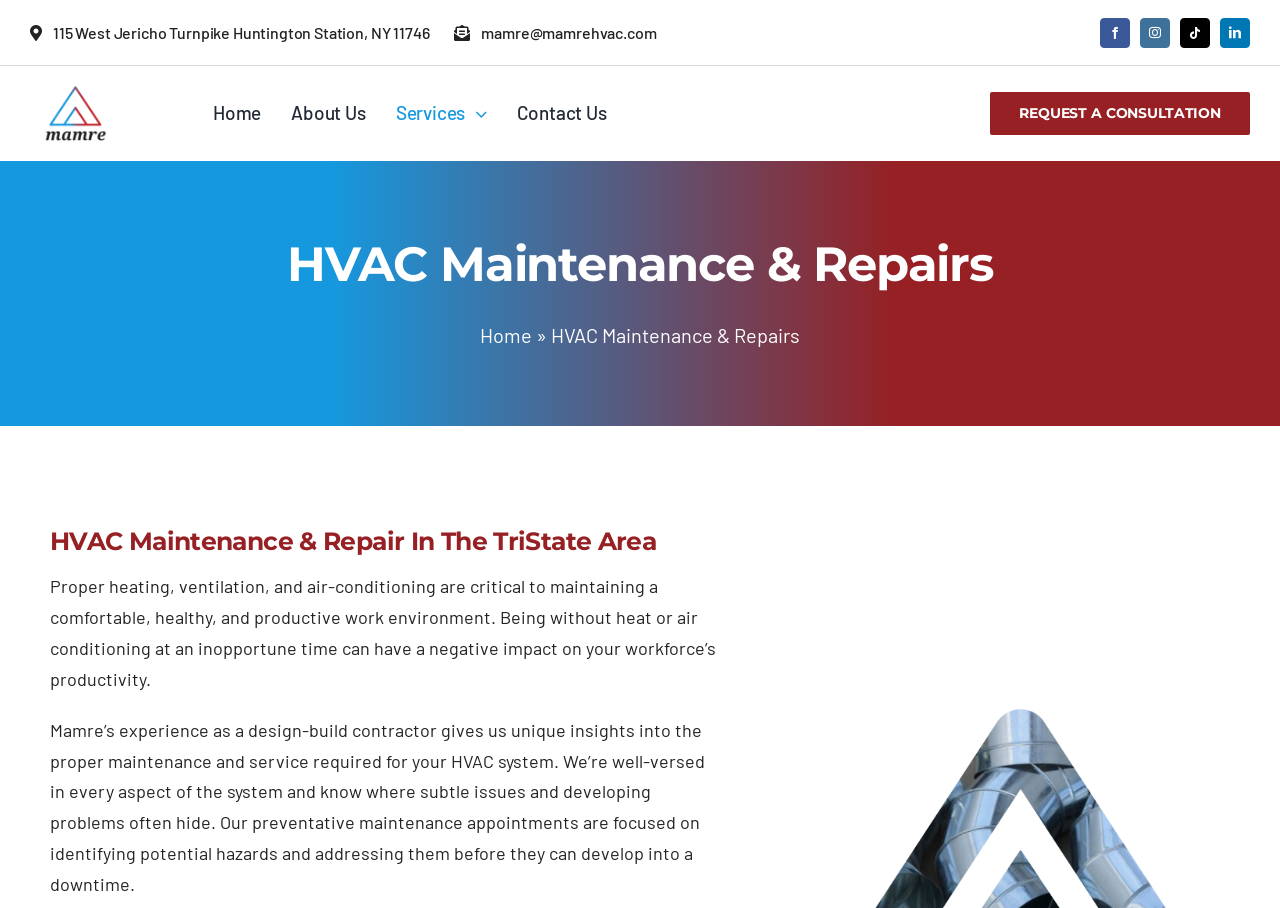Please find and report the bounding box coordinates of the element to click in order to perform the following action: "Navigate to the Home page". The coordinates should be expressed as four float numbers between 0 and 1, in the format [left, top, right, bottom].

[0.166, 0.083, 0.204, 0.167]